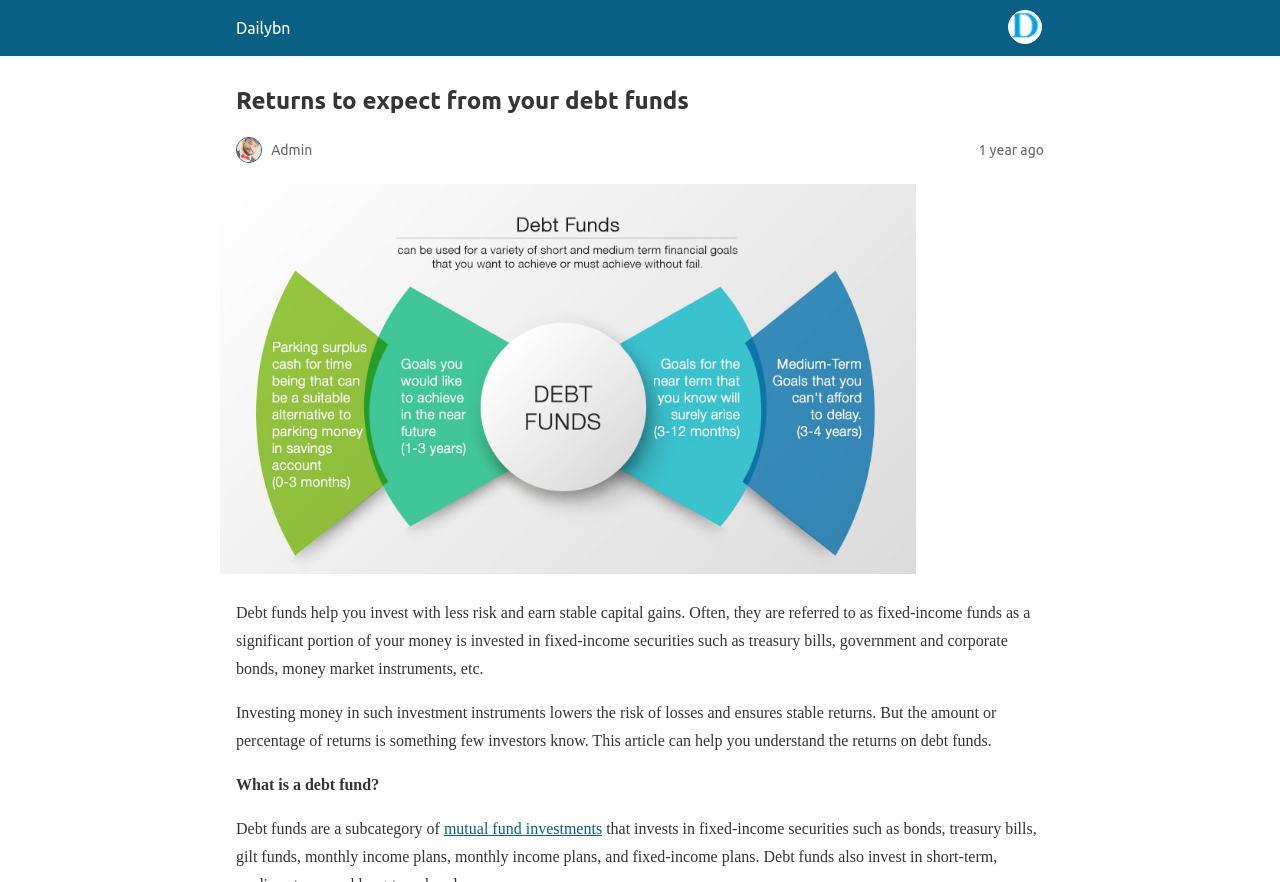Find the bounding box coordinates for the UI element that matches this description: "Dailybn".

[0.184, 0.022, 0.227, 0.042]